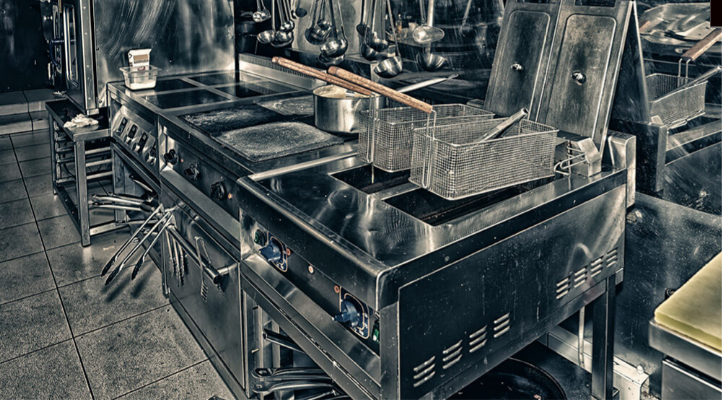Depict the image with a detailed narrative.

The image showcases a professional kitchen setup, featuring a gleaming stainless steel commercial deep fryer and cooking stations. Prominently displayed is a large cooking surface with multiple burners, highlighted by a pot resting on the cooktop. Nearby, several wire baskets are neatly organized, likely intended for frying or food preparation. The background reveals an advanced kitchen environment, complete with hanging utensils and various cooking equipment, emphasizing the functionality and readiness of a bustling culinary workspace. This image conveys a sense of professionalism and efficiency, typical of a commercial kitchen.